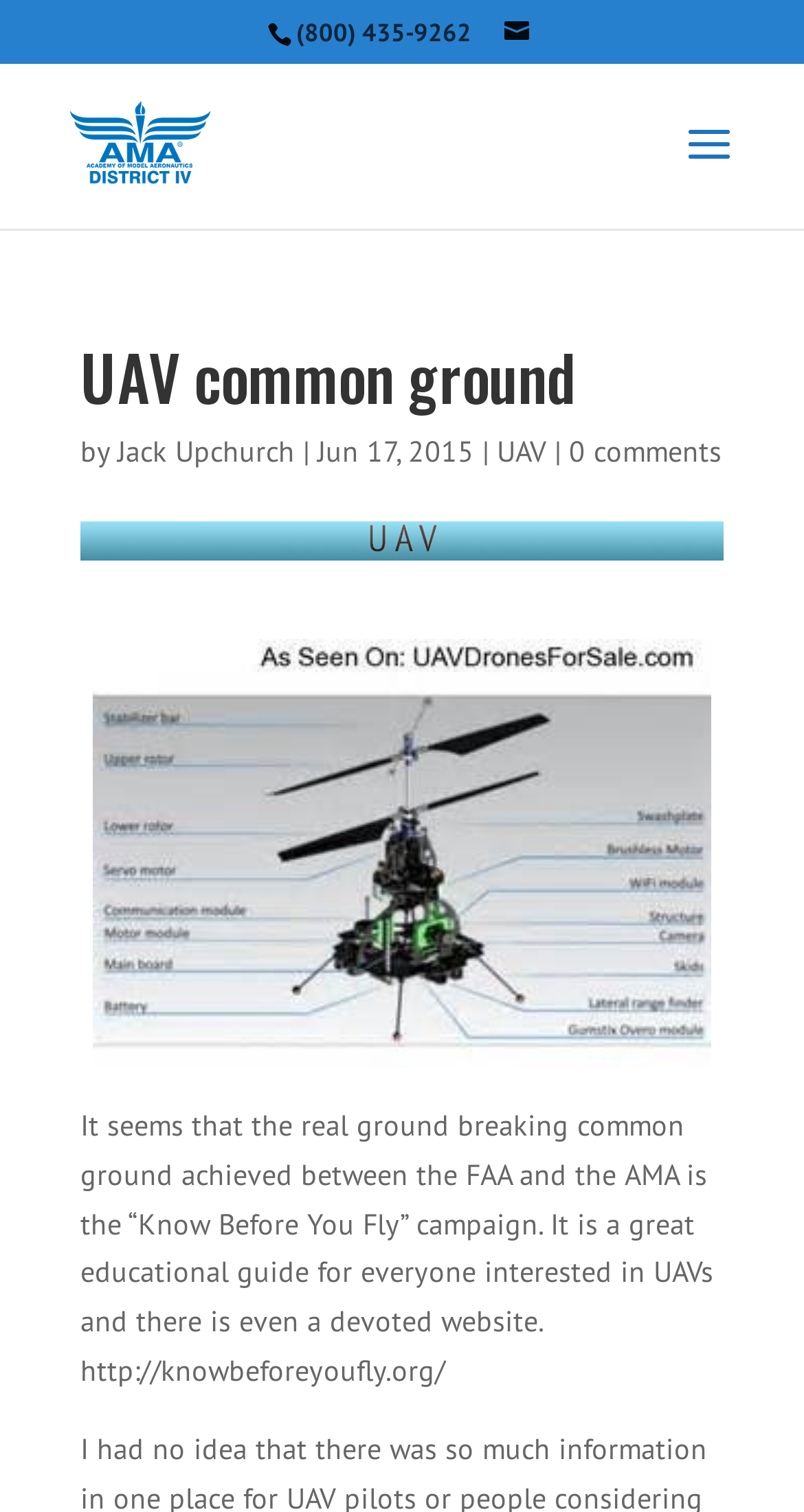Use a single word or phrase to answer the question: 
What is the name of the campaign mentioned in the article?

“Know Before You Fly”